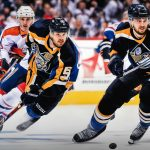Answer the following query with a single word or phrase:
How many players are involved in the pursuit of the puck?

Three